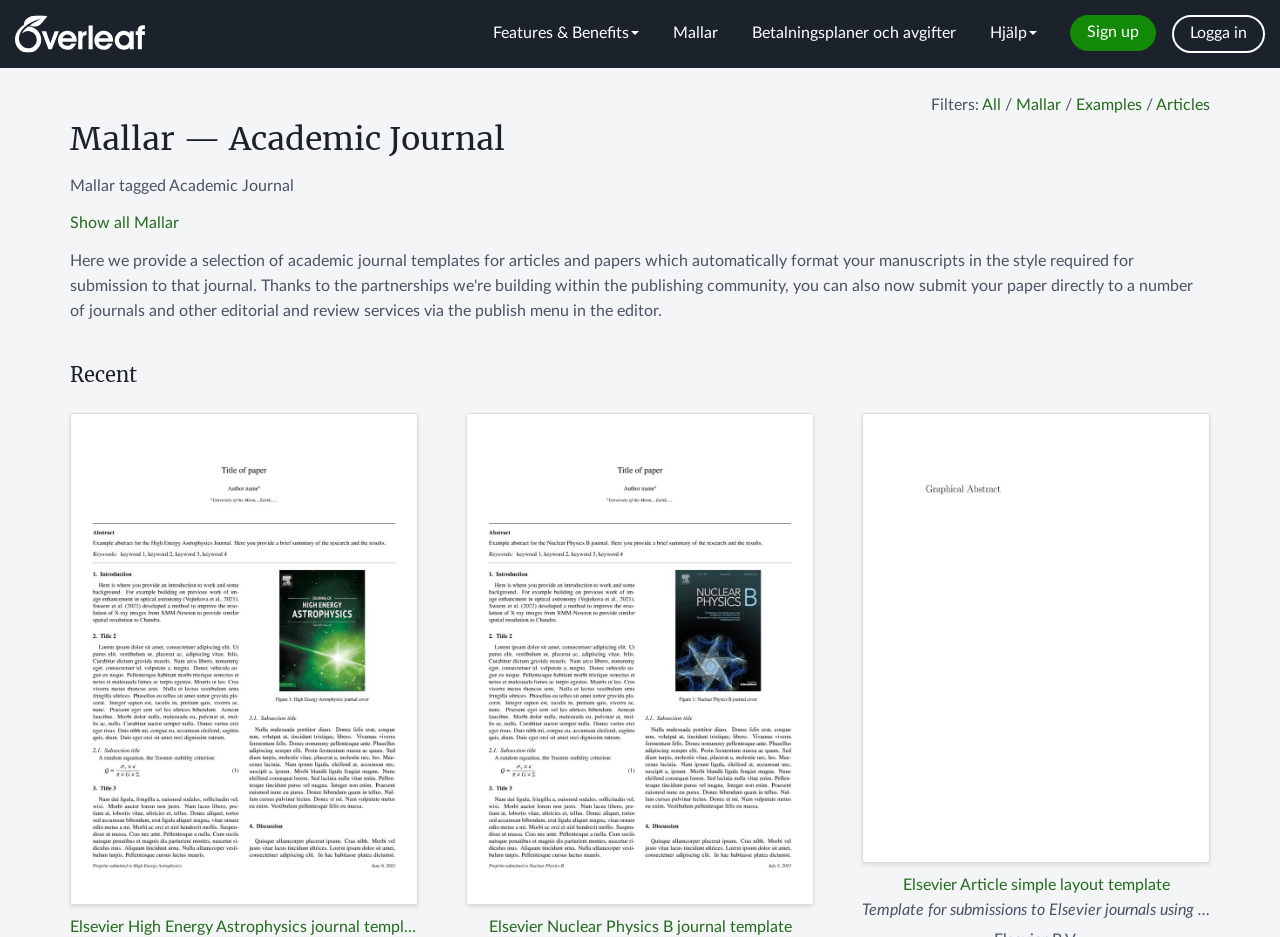Refer to the image and answer the question with as much detail as possible: What is the name of the online LaTeX editor?

The name of the online LaTeX editor can be found in the top-left corner of the webpage, where it says 'Templates - Journals, CVs, Presentations, Reports and More - Overleaf, Online-LaTeX-editor'.